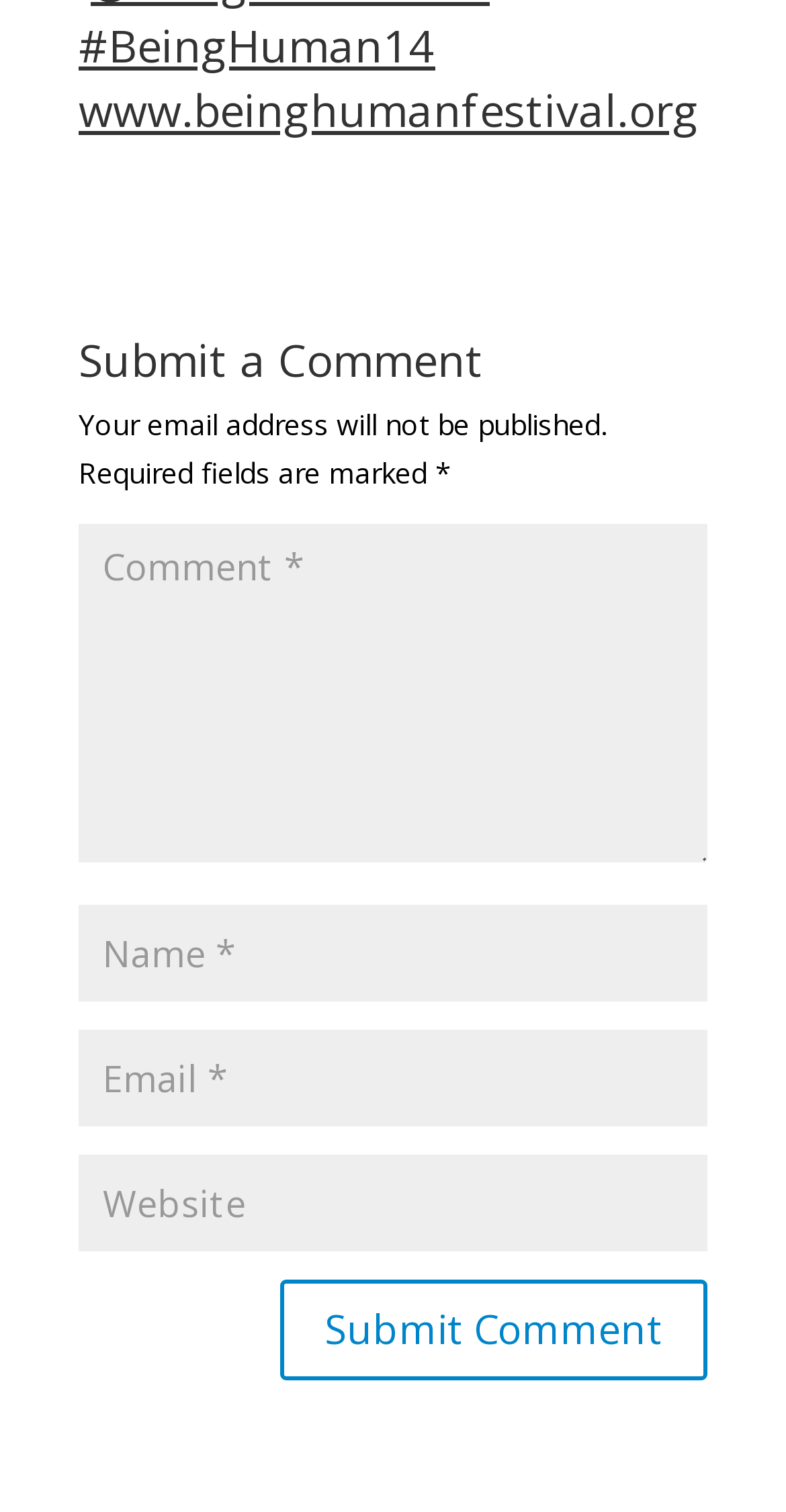Using the element description: "input value="Email *" aria-describedby="email-notes" name="email"", determine the bounding box coordinates. The coordinates should be in the format [left, top, right, bottom], with values between 0 and 1.

[0.1, 0.681, 0.9, 0.745]